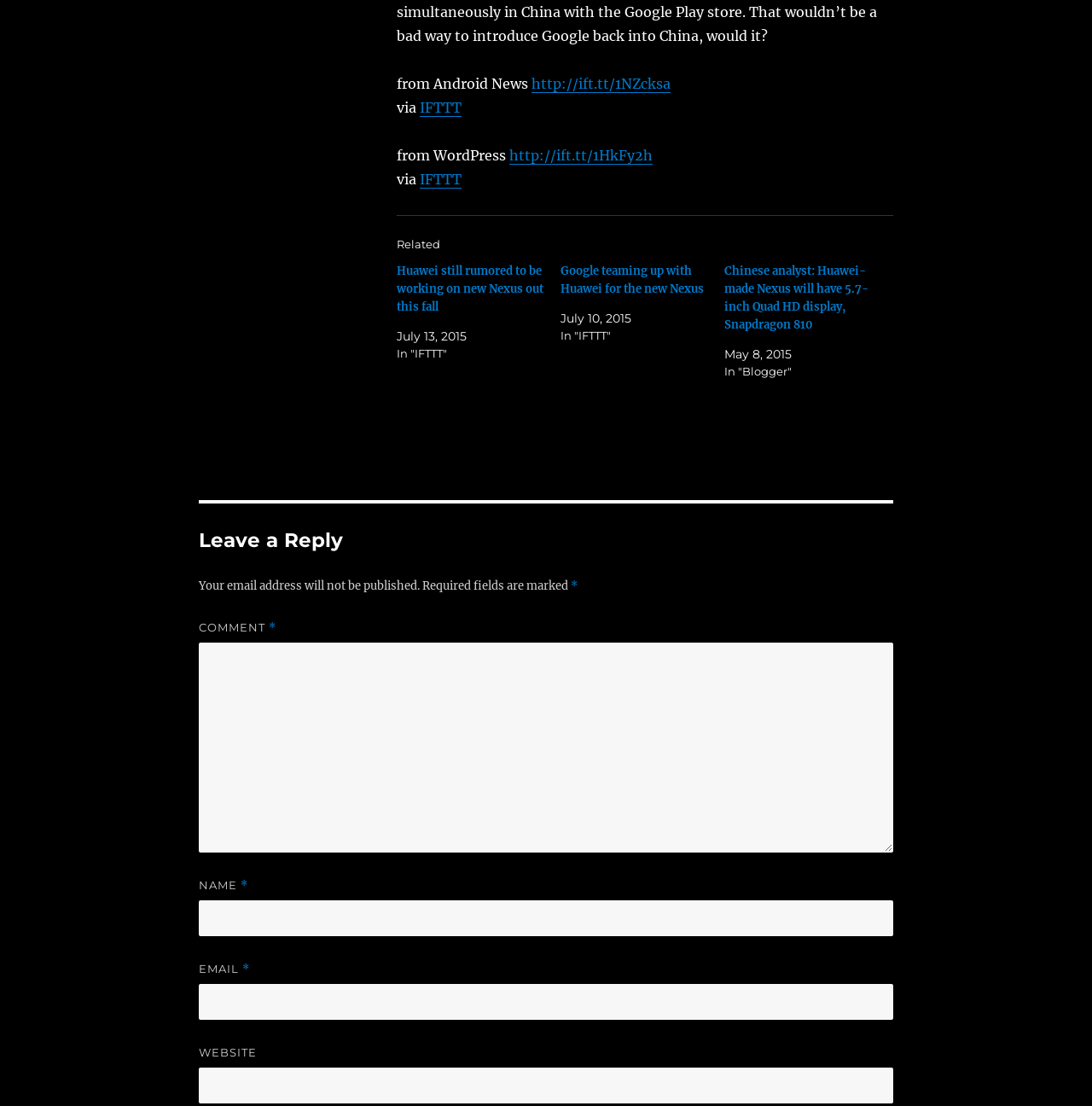Based on the provided description, "http://ift.tt/1NZcksa", find the bounding box of the corresponding UI element in the screenshot.

[0.487, 0.068, 0.614, 0.083]